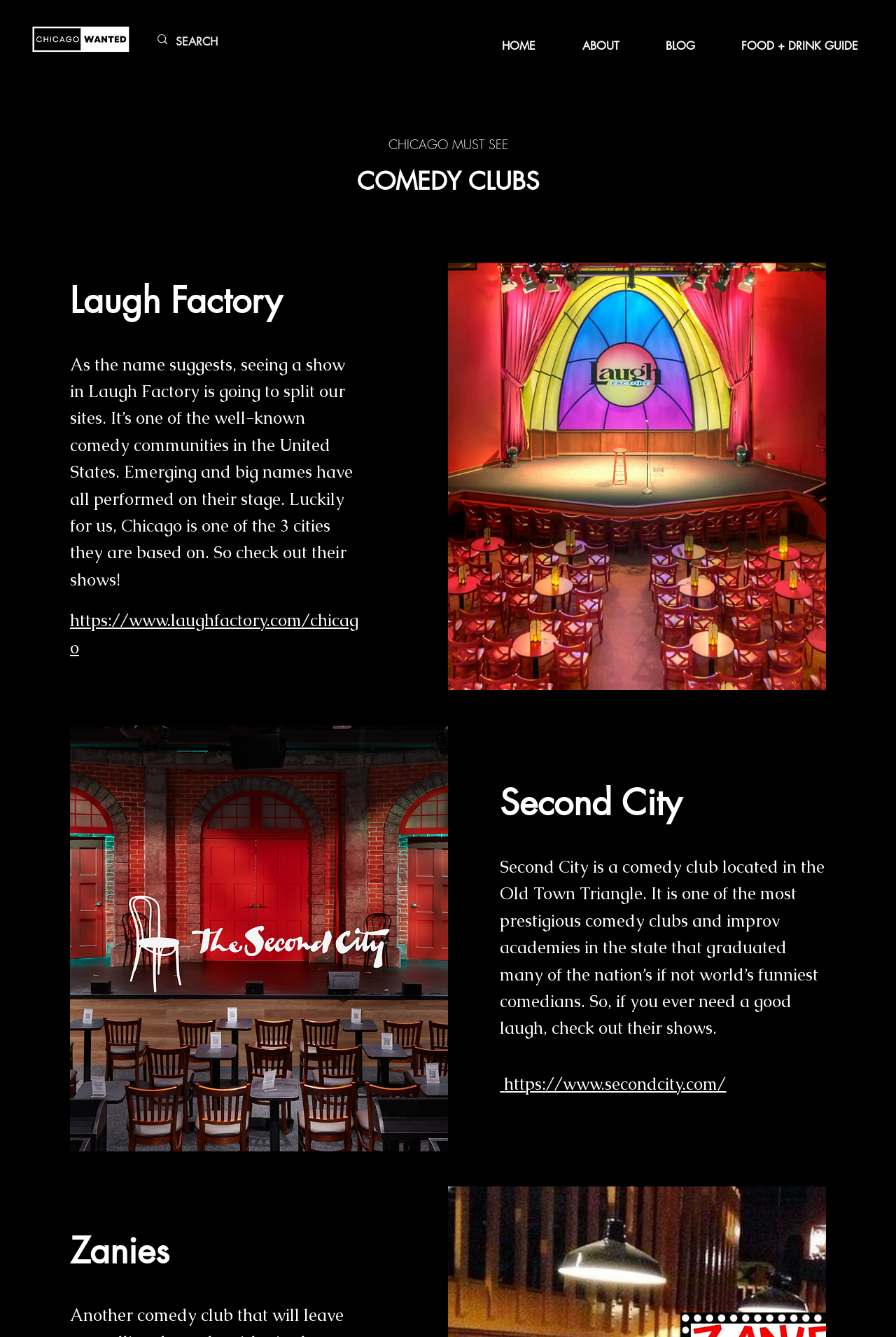Refer to the image and provide an in-depth answer to the question: 
How many cities are Laugh Factory based in?

According to the description of Laugh Factory, it is based in 3 cities, and one of them is Chicago.